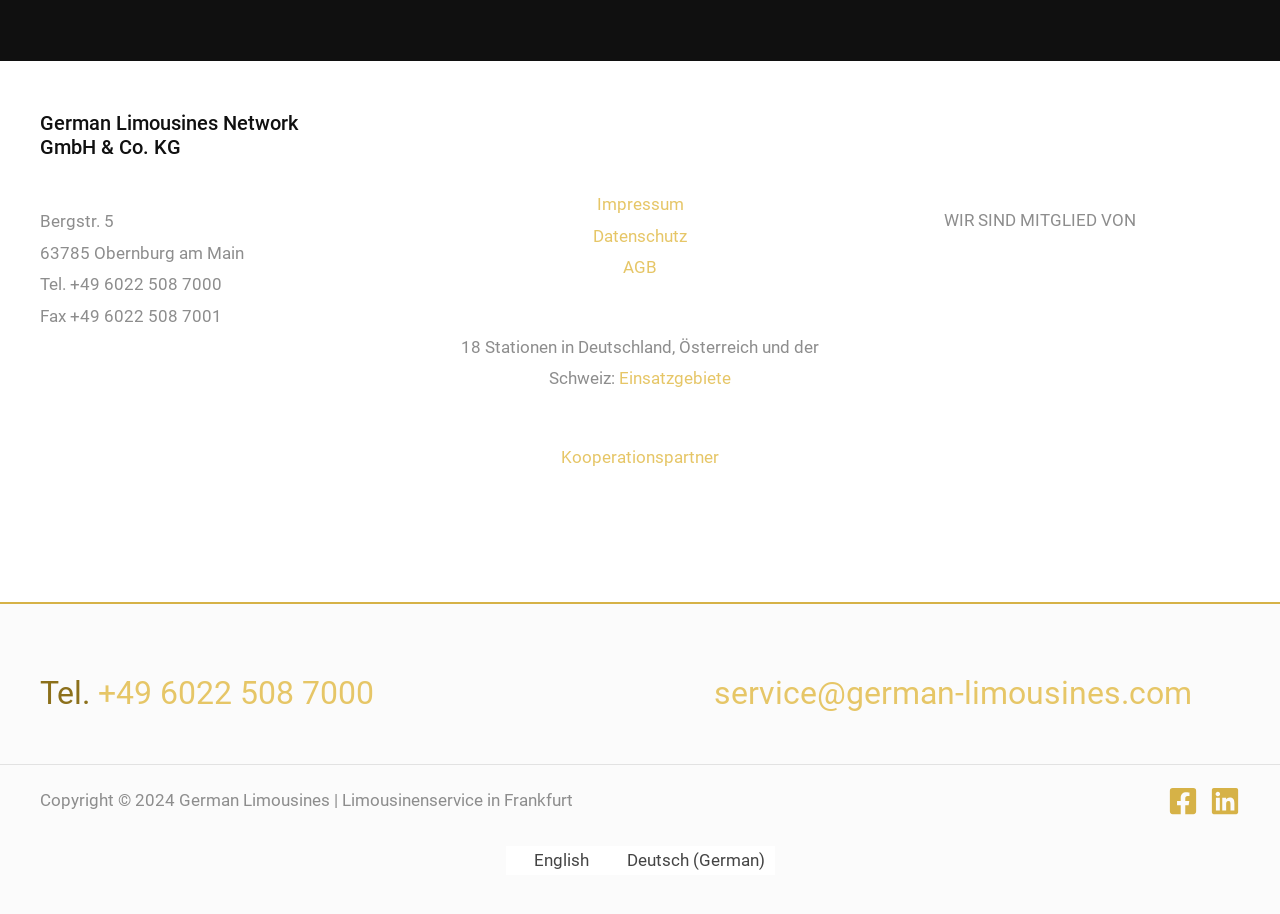Given the element description: "+49 6022 508 7000", predict the bounding box coordinates of this UI element. The coordinates must be four float numbers between 0 and 1, given as [left, top, right, bottom].

[0.077, 0.738, 0.292, 0.779]